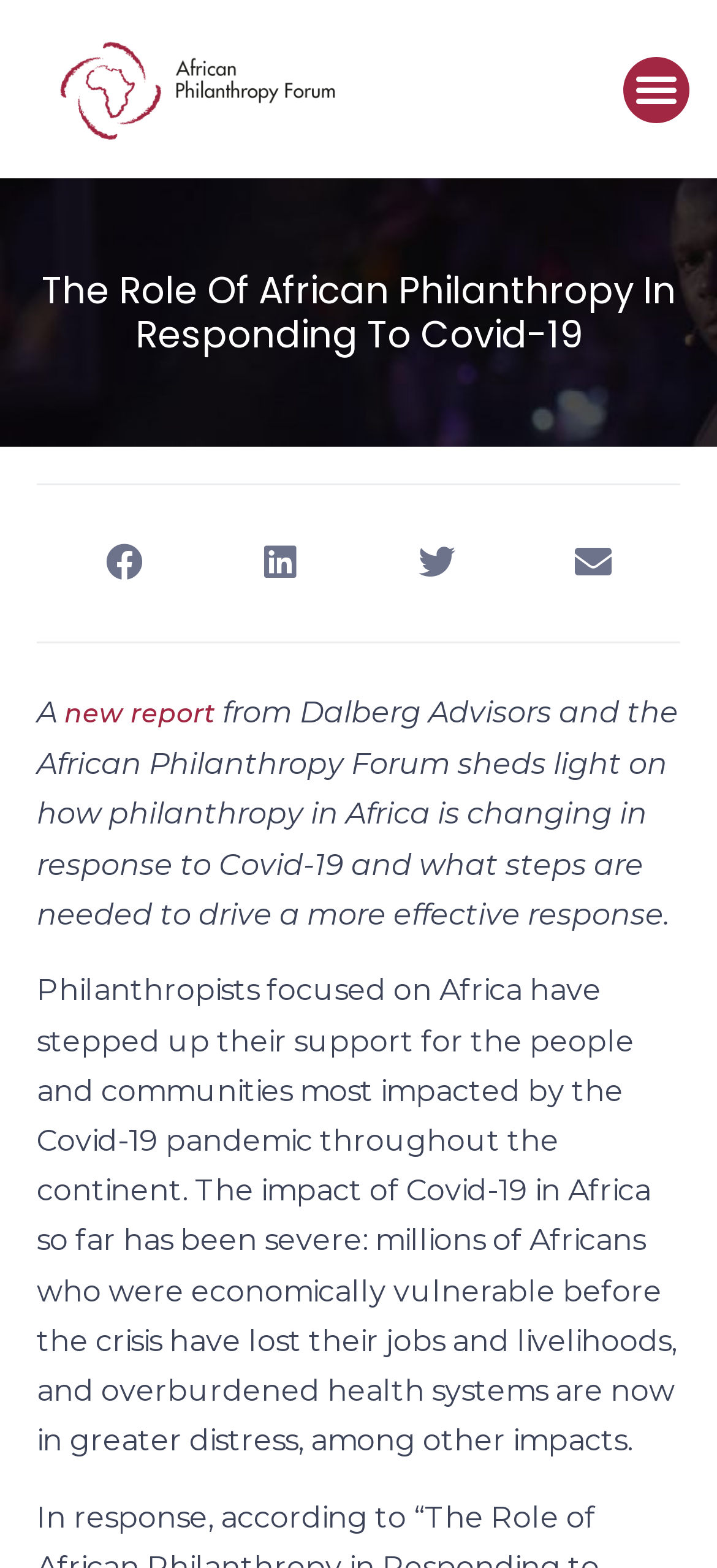What is the focus of philanthropists in Africa?
Please provide a comprehensive answer based on the visual information in the image.

I read the text on the webpage that describes the focus of philanthropists in Africa. It mentions that philanthropists have stepped up their support for the people and communities most impacted by the Covid-19 pandemic, which suggests that their focus is on supporting these groups.